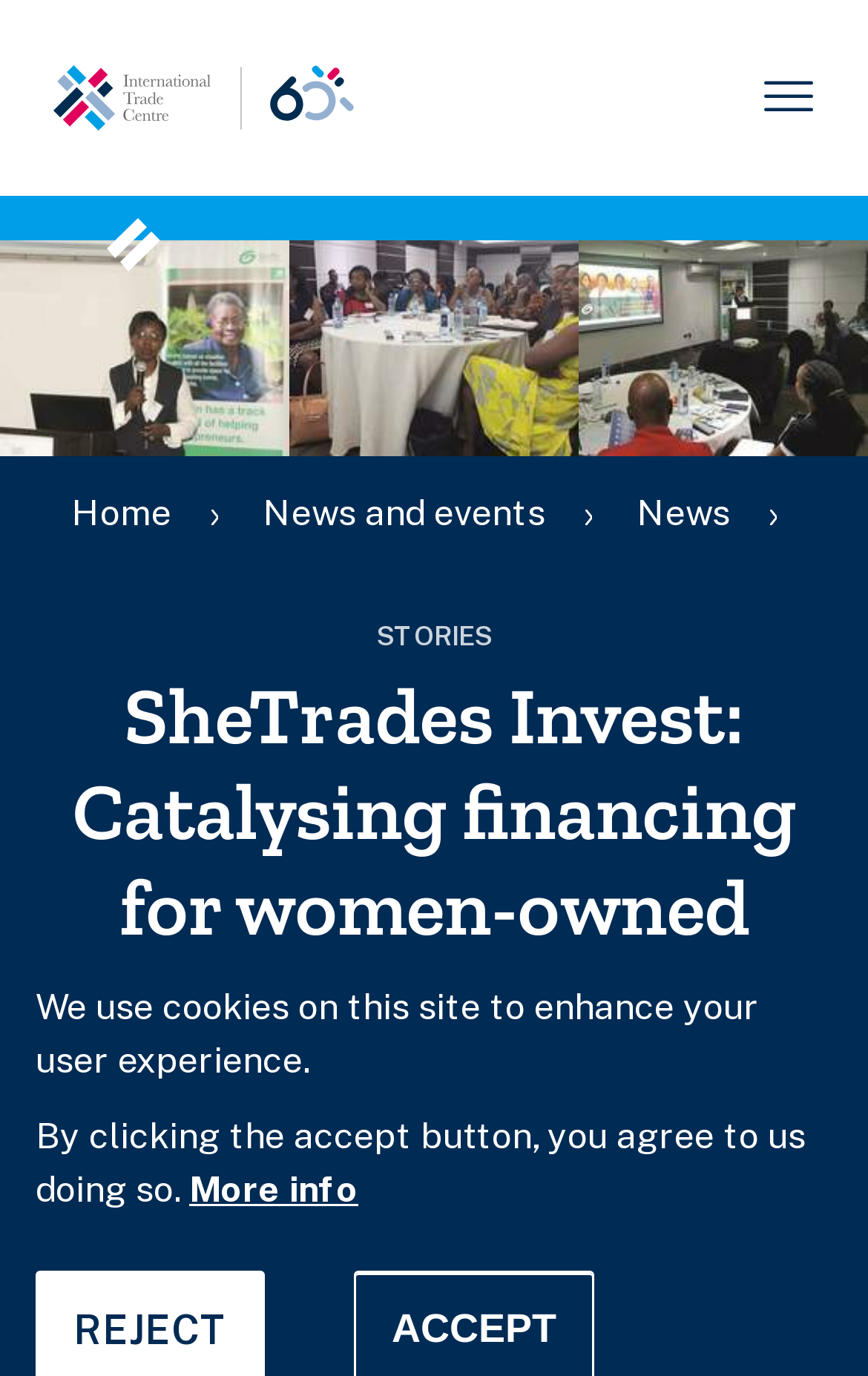What is the text of the webpage's headline?

SheTrades Invest: Catalysing financing for women-owned businesses to scale up